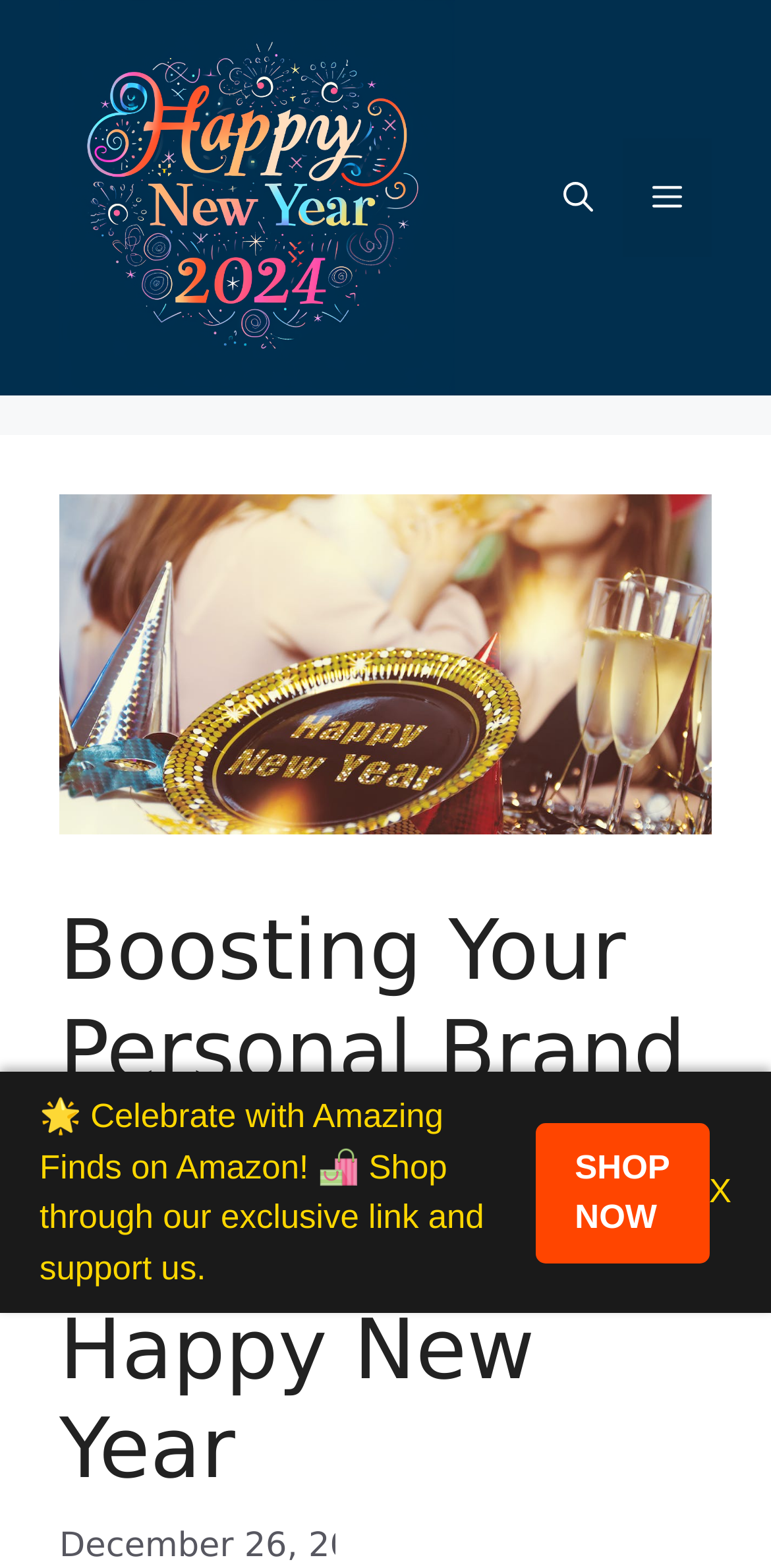Locate the primary heading on the webpage and return its text.

Boosting Your Personal Brand in 2024: Strategies for a Happy New Year